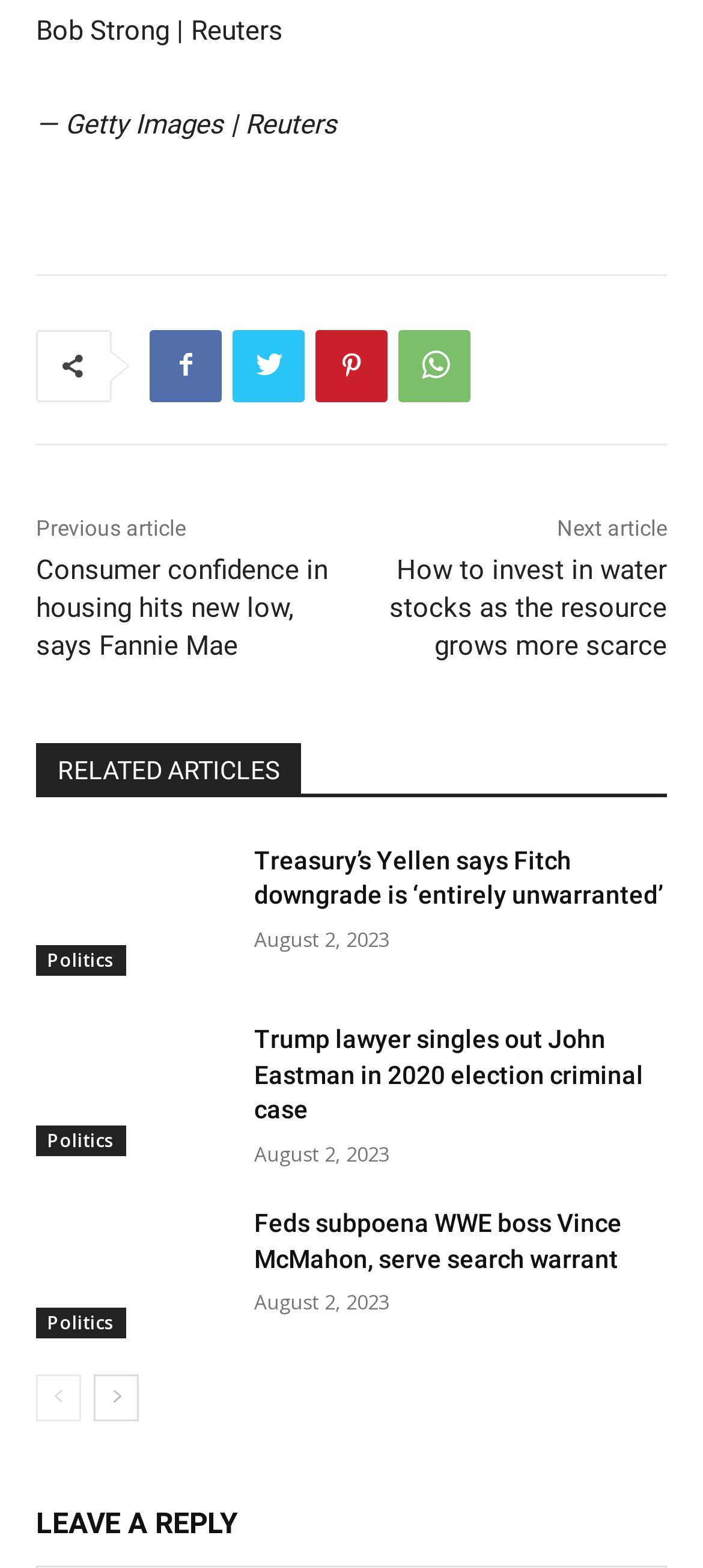What is the purpose of the links at the bottom?
Using the details from the image, give an elaborate explanation to answer the question.

The links at the bottom of the webpage, 'prev-page' and 'next-page', are used for navigation, allowing users to move to the previous or next page of articles.